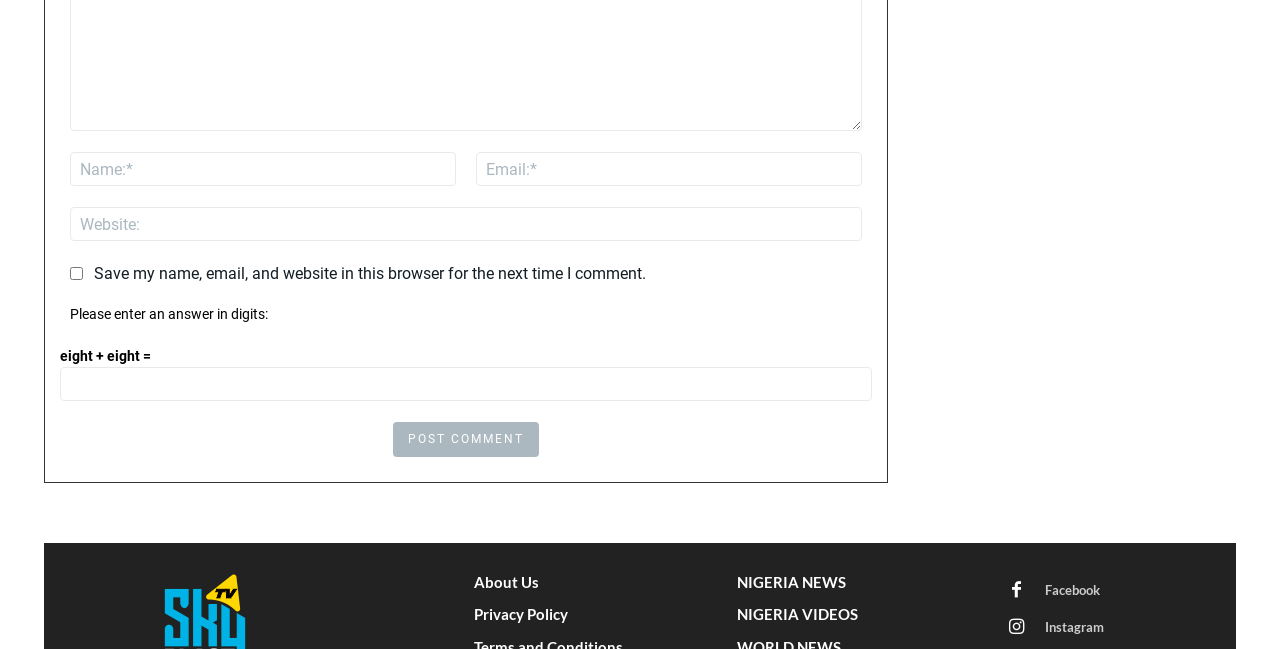Please reply to the following question with a single word or a short phrase:
What is the purpose of the checkbox?

Save comment info